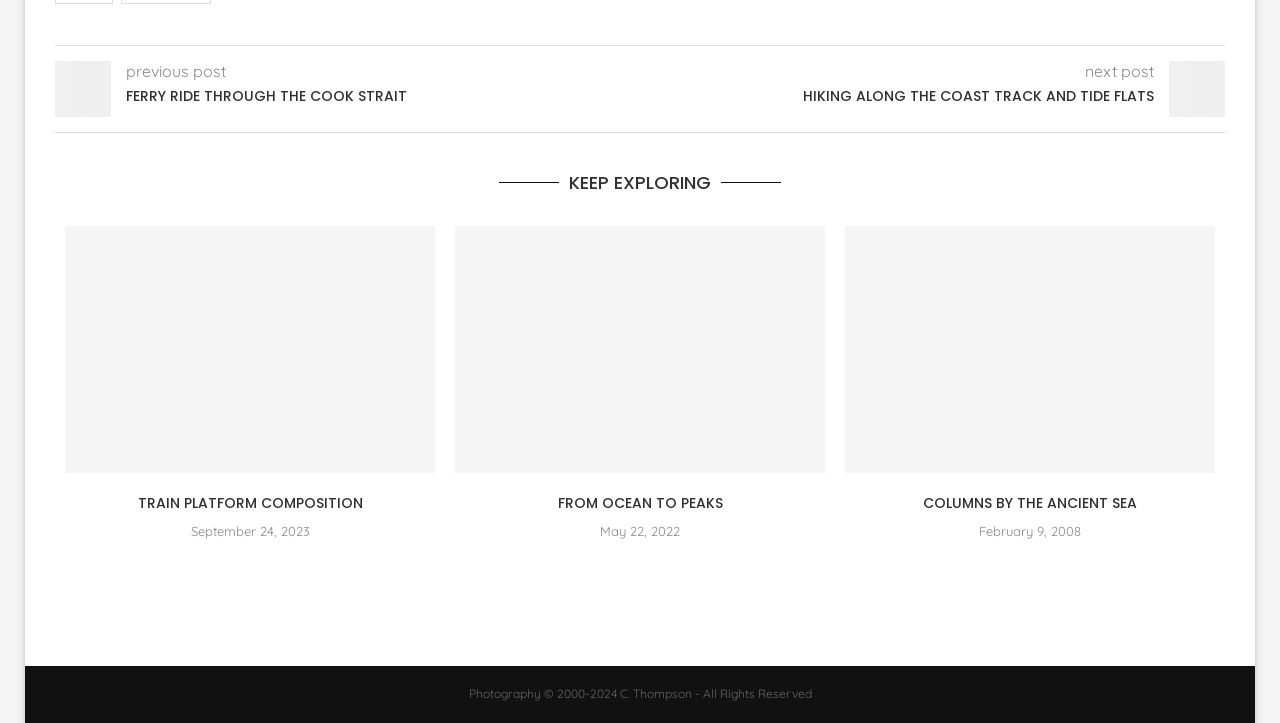Point out the bounding box coordinates of the section to click in order to follow this instruction: "view previous post".

[0.098, 0.084, 0.177, 0.112]